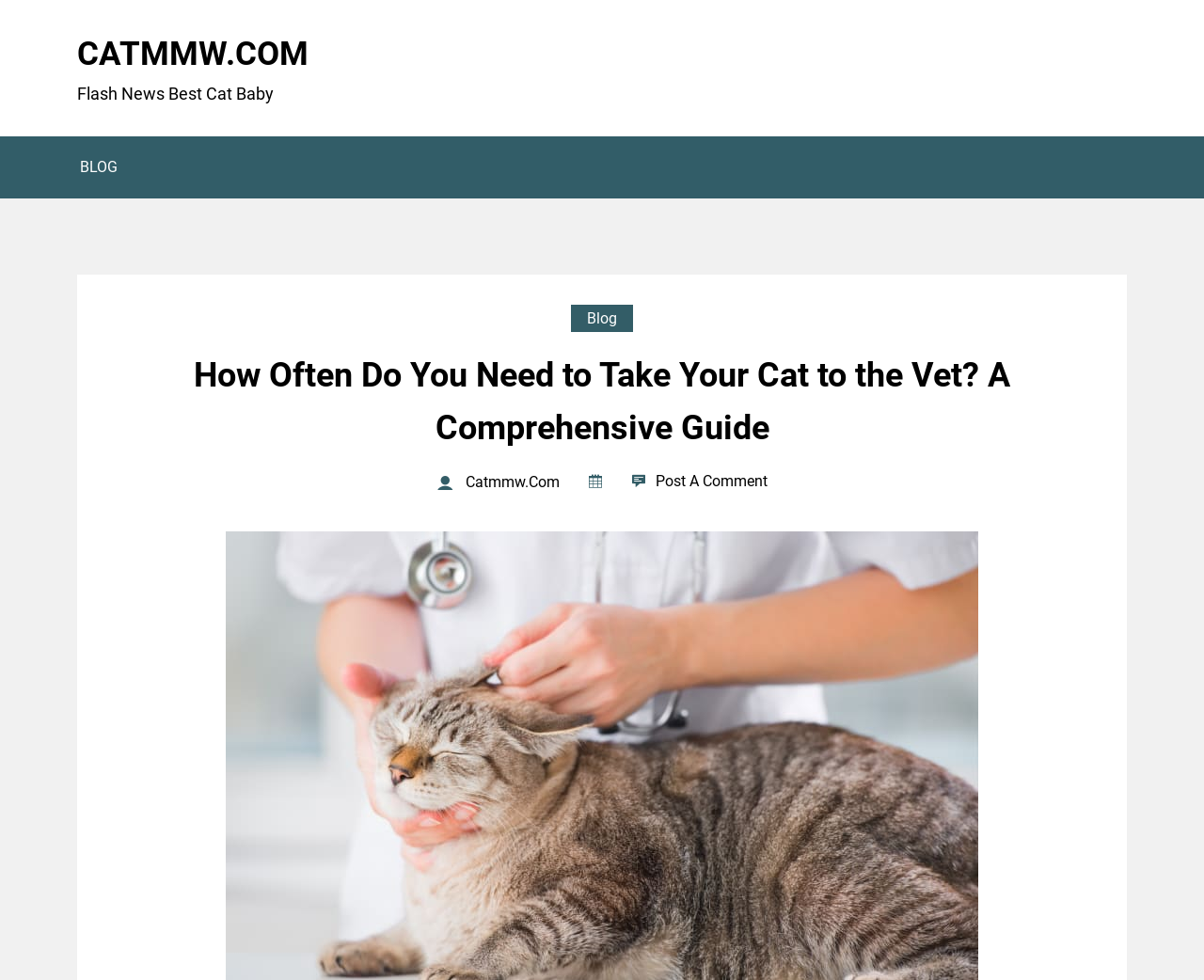Determine the main heading text of the webpage.

How Often Do You Need to Take Your Cat to the Vet? A Comprehensive Guide